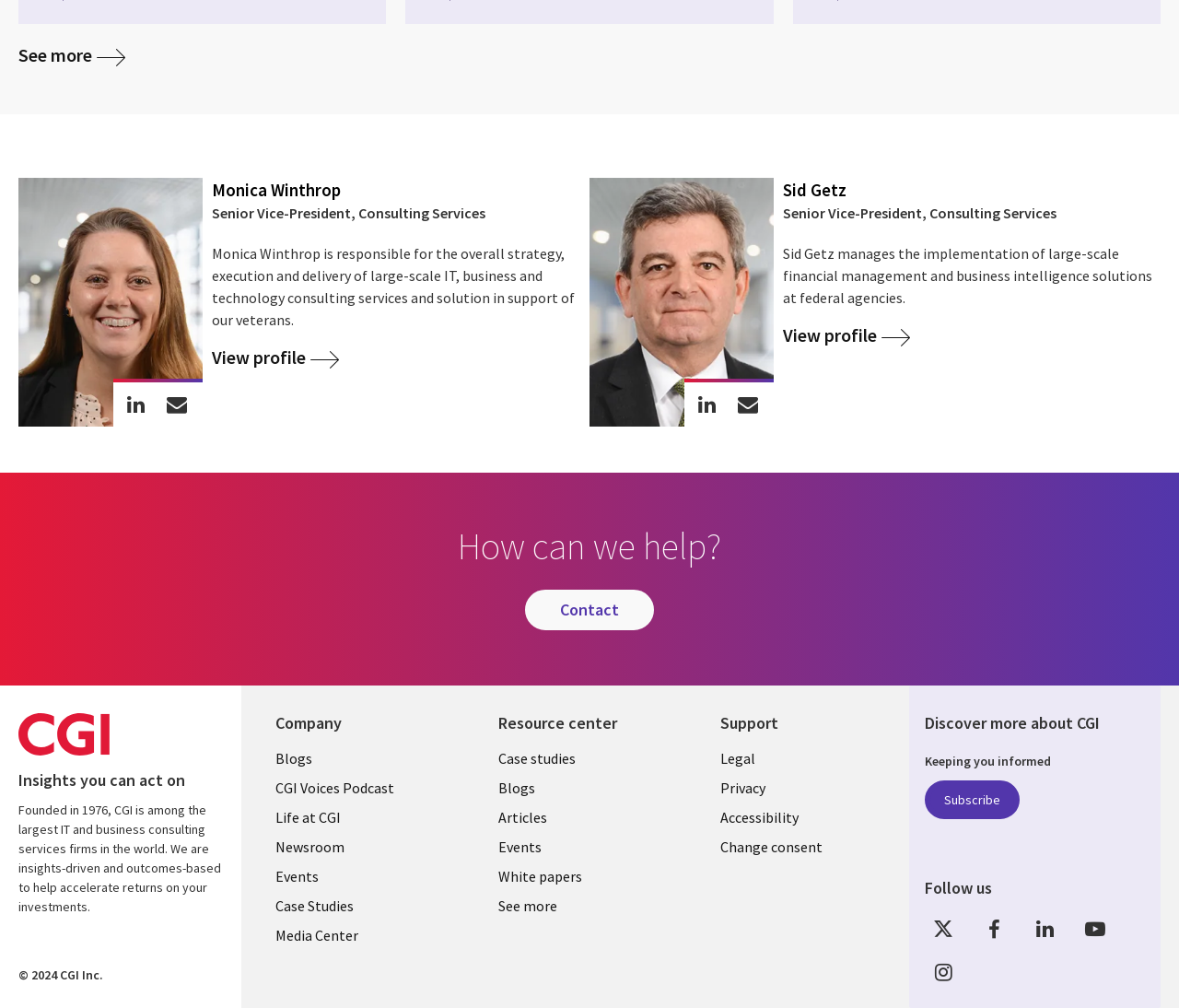What type of content is available in the 'Resource center' section?
Refer to the image and provide a one-word or short phrase answer.

Case studies, blogs, articles, etc.